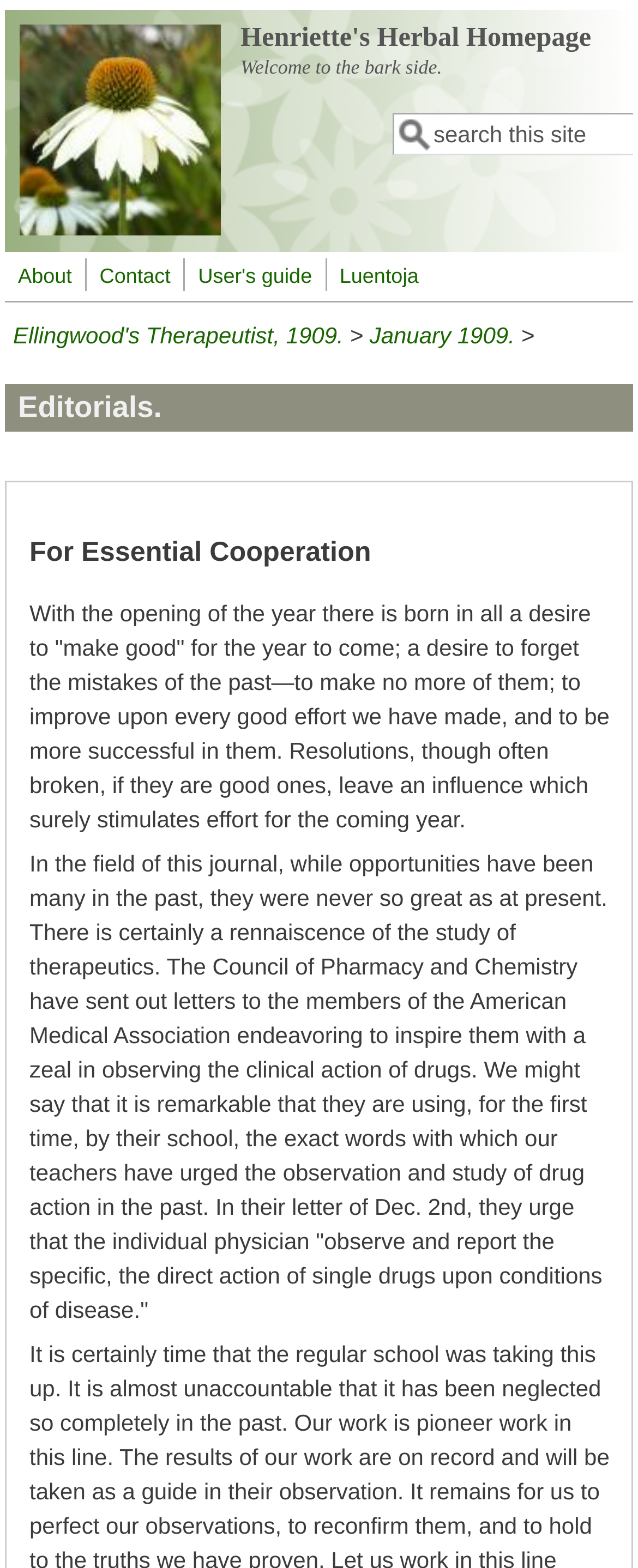Highlight the bounding box coordinates of the element you need to click to perform the following instruction: "Click on About Us."

None